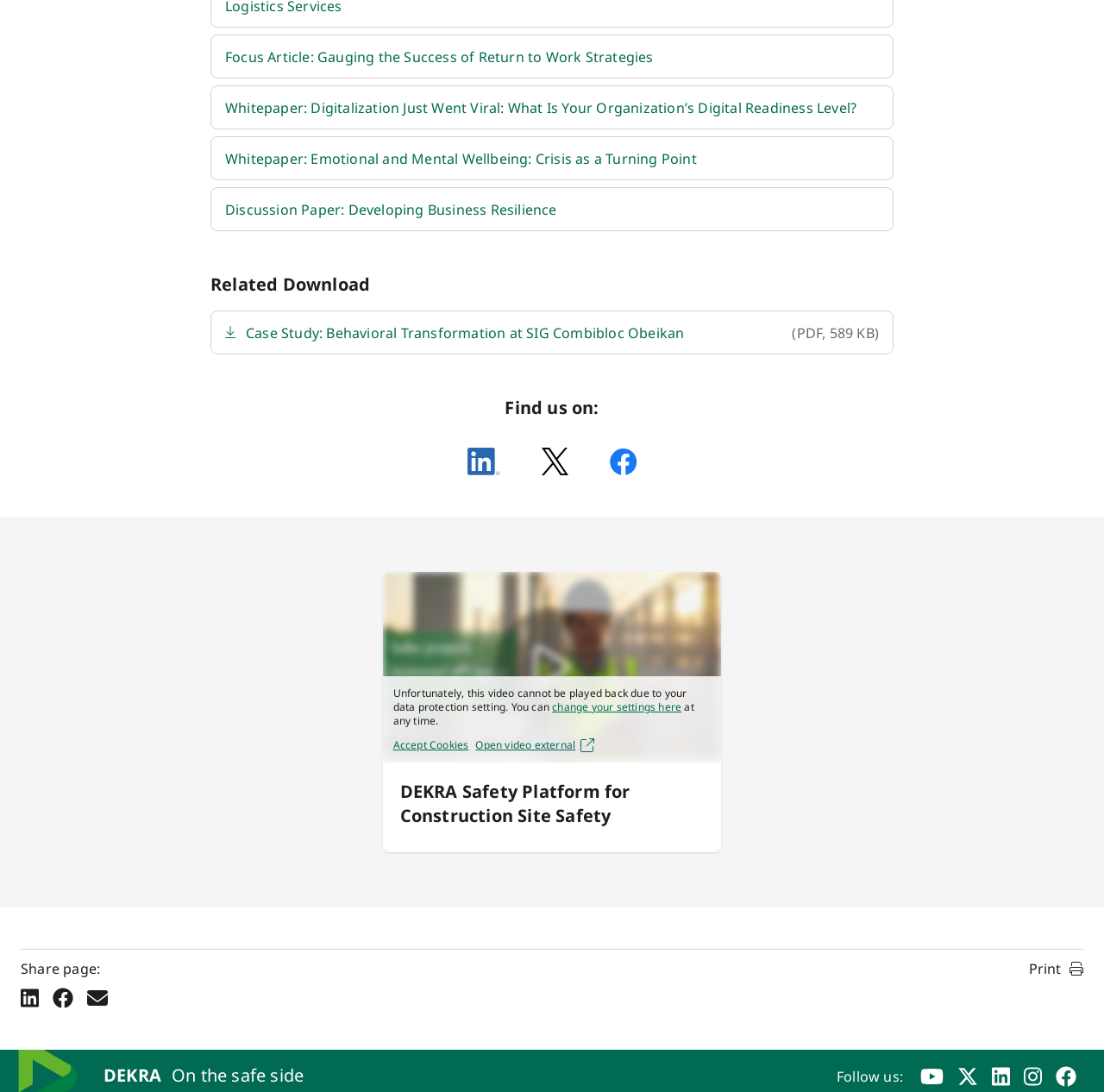Answer the following query with a single word or phrase:
What is the title of the video that cannot be played?

DEKRA Safety Platform for Construction Site Safety